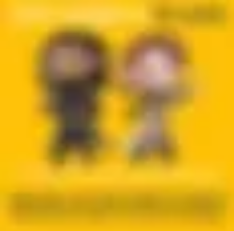Offer an in-depth caption for the image.

The image features two animated characters set against a vibrant yellow background. On the left, a figure with dark hair and a confident stance contrasts with a character on the right, who has lighter hair and a cheerful expression. They appear to be cheerfully engaging with each other, embodying a sense of fun and camaraderie. The playful design indicates a focus on entertainment, possibly related to podcasts or audiobooks, as suggested by the context nearby, hinting at themes of storytelling and creativity in the audio industry. This visual is part of a promotional piece celebrating a magazine dedicated to audiobooks, featuring the engaging content and personalities involved.